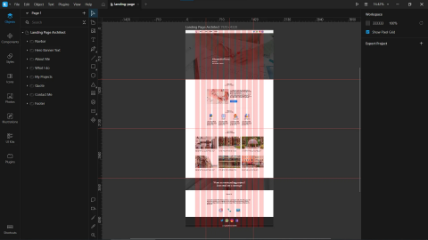What type of design principles is the interface guiding users to implement?
Look at the image and answer with only one word or phrase.

Responsive design principles